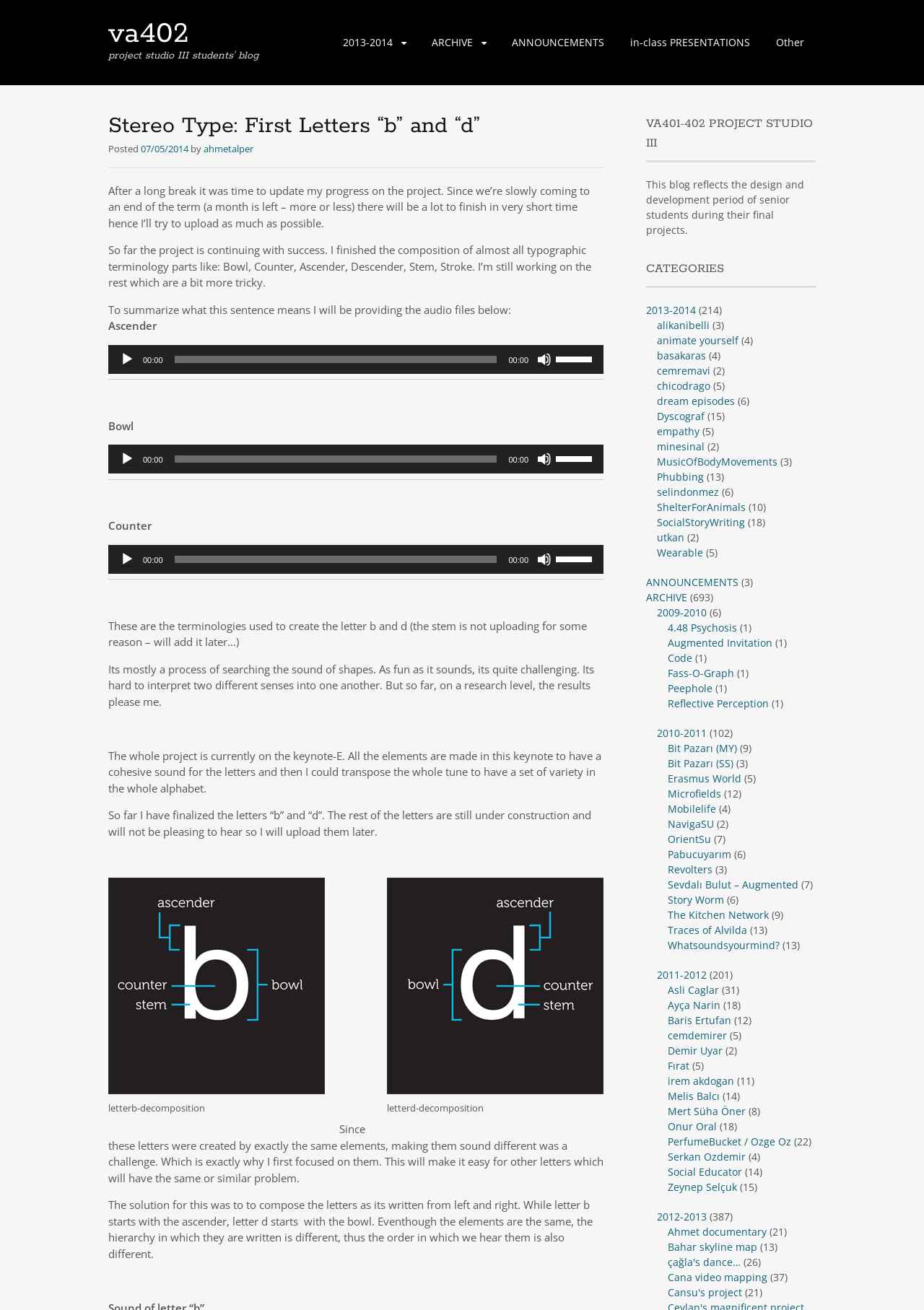Present a detailed account of what is displayed on the webpage.

The webpage is a blog post titled "Stereo Type: First Letters 'b' and 'd' – va402" and is part of a project studio III students' blog. At the top of the page, there are several links, including "Skip to content", "2013-2014", "ARCHIVE", "ANNOUNCEMENTS", "in-class PRESENTATIONS", and "Other". 

Below these links, there is a header section with the title of the blog post and a brief description of the project. The main content of the page is divided into several sections, each describing a different aspect of the project. 

The first section describes the progress of the project, mentioning that it has been continuing with success and that the composition of typographic terminology parts like Bowl, Counter, Ascender, Descender, Stem, and Stroke has been finished. 

The next section provides audio files for the Ascender, Bowl, Counter, and other typographic terminology parts, each with a play button, timer, and volume slider. 

The following sections describe the challenges of creating the letters "b" and "d" and how the project is currently on the keynote-E, with all the elements made in this keynote to have a cohesive sound for the letters. The rest of the letters are still under construction and will be uploaded later. 

There are also two images on the page, one for the decomposition of the letter "b" and one for the decomposition of the letter "d", each with a link to the image and a figcaption. 

At the bottom of the page, there is a section with a heading "VA401-402 PROJECT STUDIO III" and a brief description of the blog. There are also links to categories, including "2013-2014" and "alikanibelli", and a link to "animate yourself".